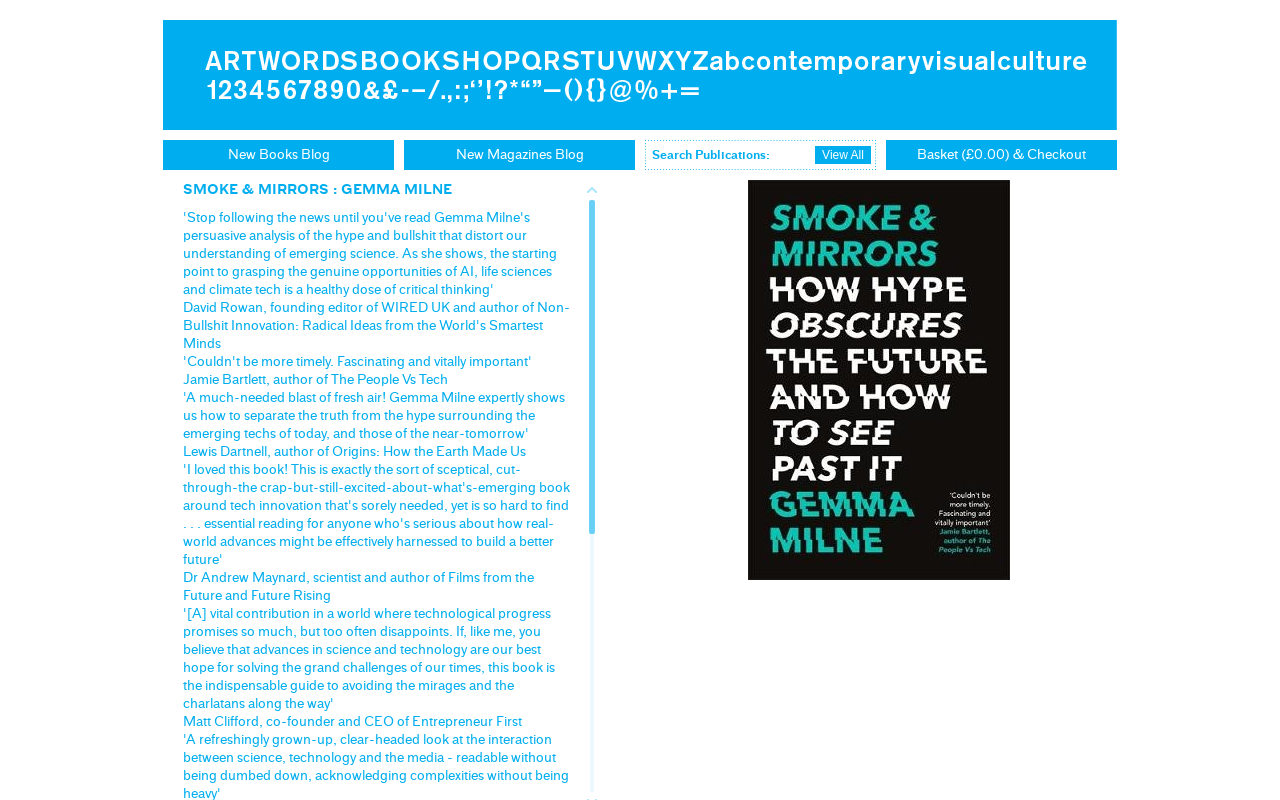What is the title of the book with the author Jamie Bartlett?
Based on the image, answer the question in a detailed manner.

The title of the book can be determined by looking at the StaticText element 'Jamie Bartlett, author of The People Vs Tech', which indicates that Jamie Bartlett is the author of the book 'The People Vs Tech'.